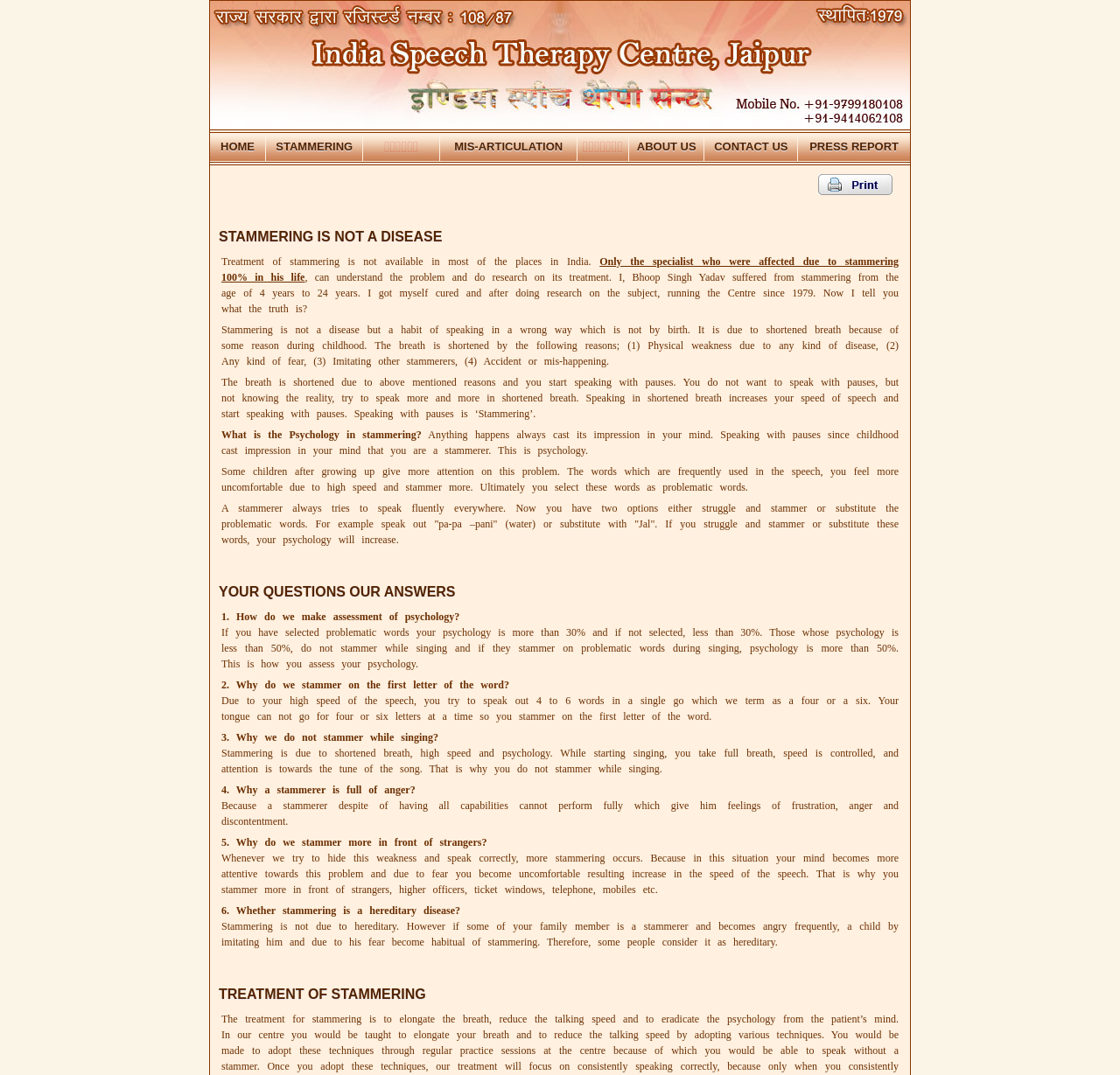Answer the following query with a single word or phrase:
What is the name of the centre mentioned on the webpage?

India speech therapy centre